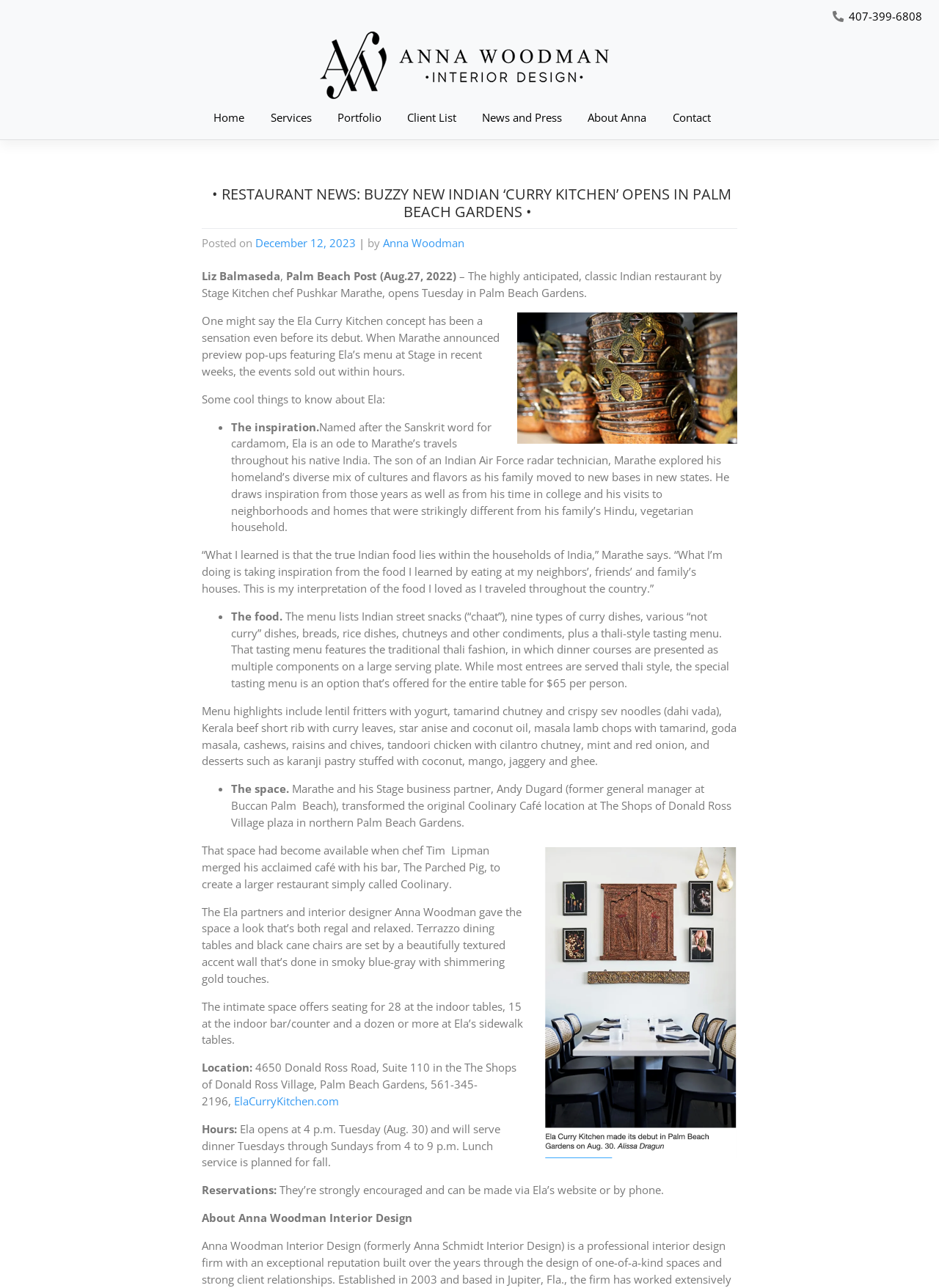Identify the bounding box coordinates of the element to click to follow this instruction: 'Read more about News and Press'. Ensure the coordinates are four float values between 0 and 1, provided as [left, top, right, bottom].

[0.507, 0.081, 0.605, 0.102]